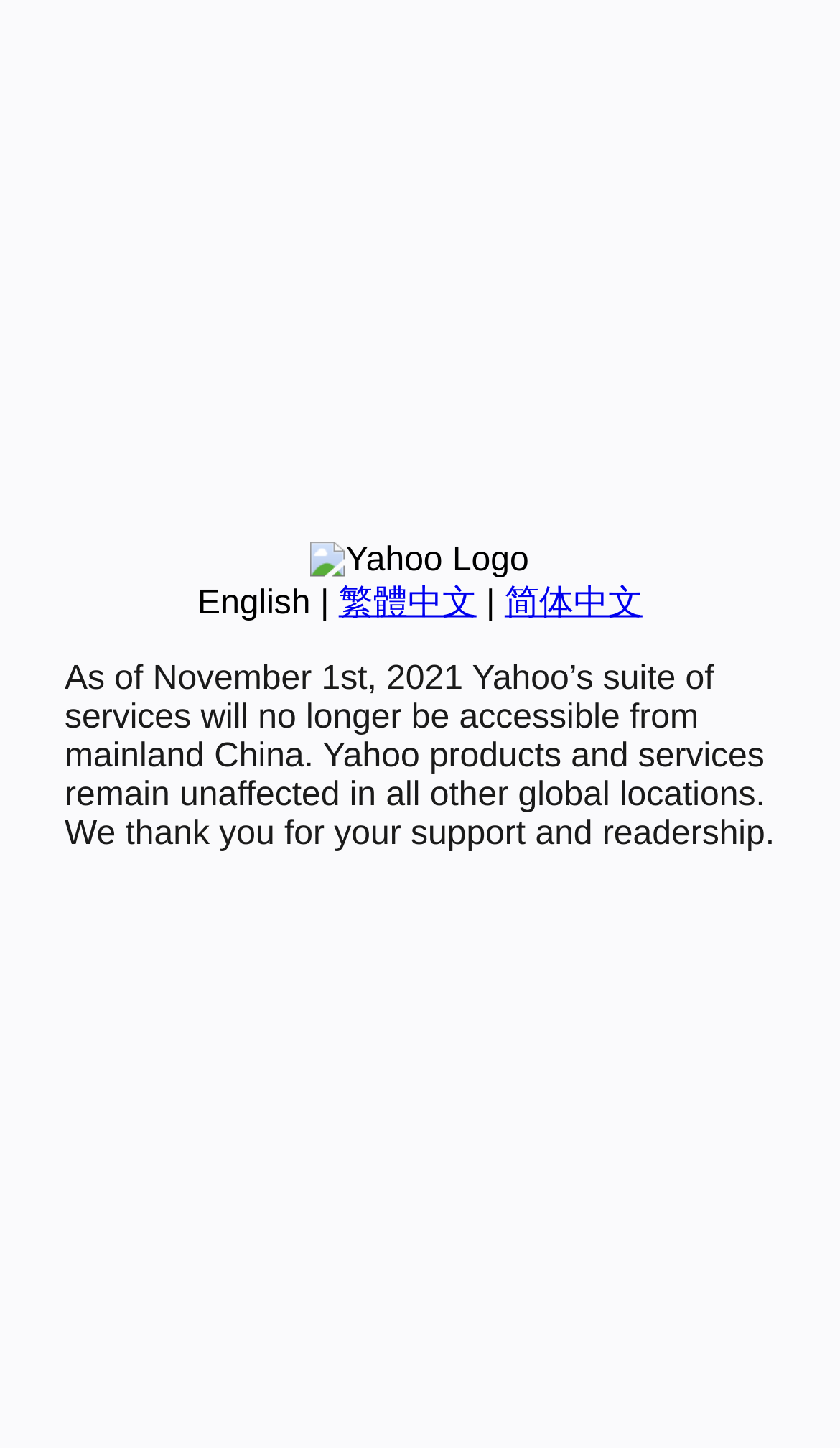Determine the bounding box coordinates (top-left x, top-left y, bottom-right x, bottom-right y) of the UI element described in the following text: 繁體中文

[0.403, 0.404, 0.567, 0.429]